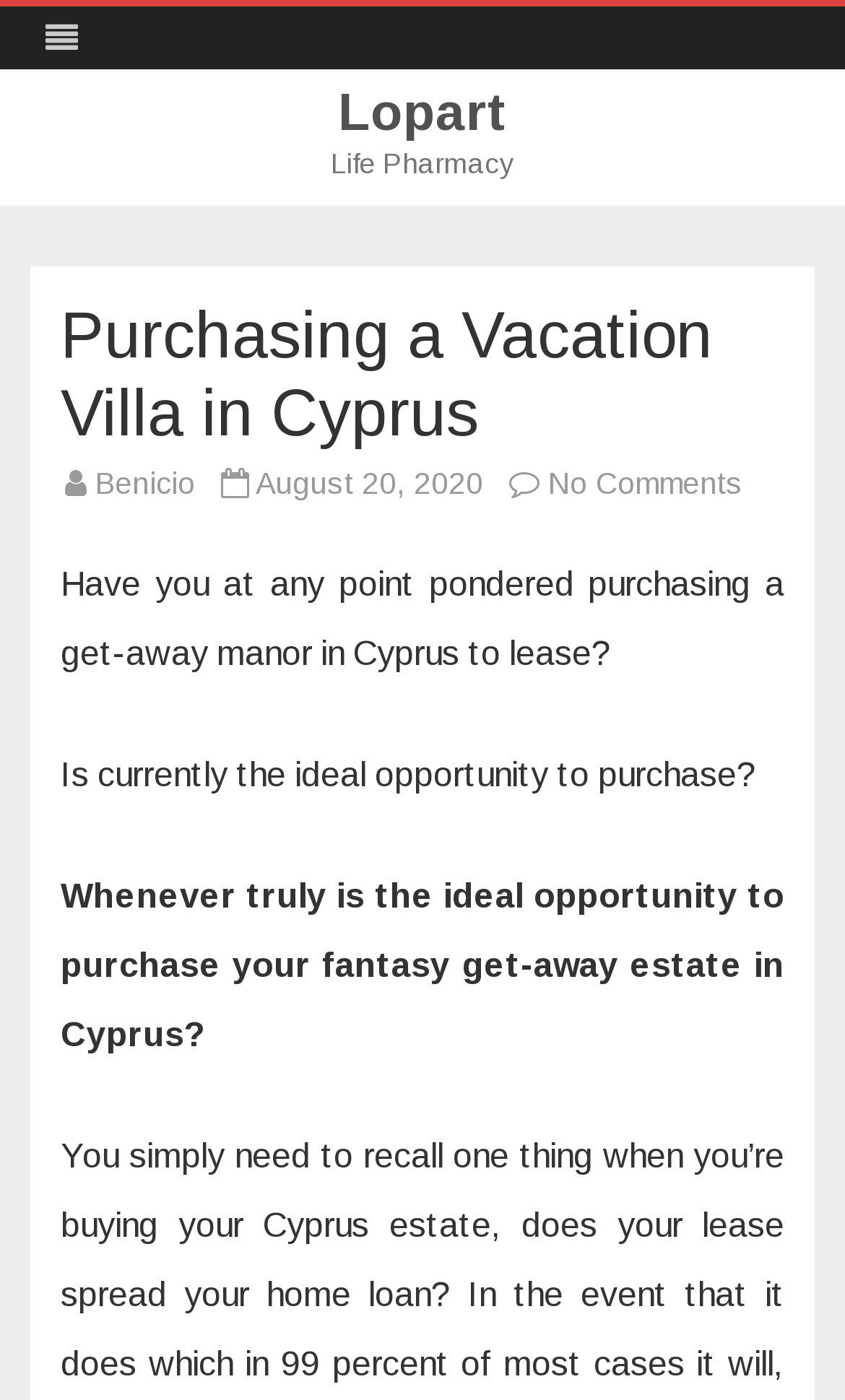Respond to the question below with a single word or phrase:
What is the date of the article?

August 20, 2020